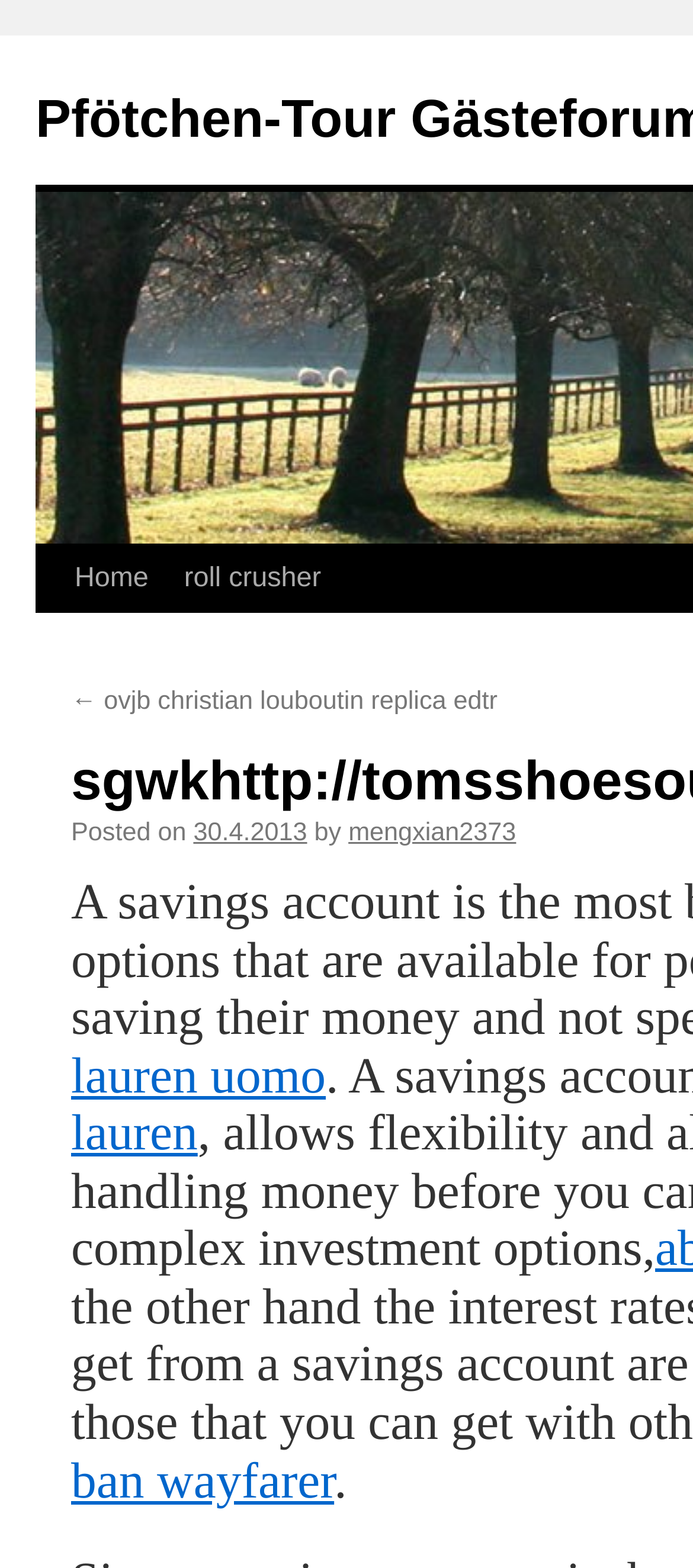Locate the UI element that matches the description aria-label="Previous slide" in the webpage screenshot. Return the bounding box coordinates in the format (top-left x, top-left y, bottom-right x, bottom-right y), with values ranging from 0 to 1.

None